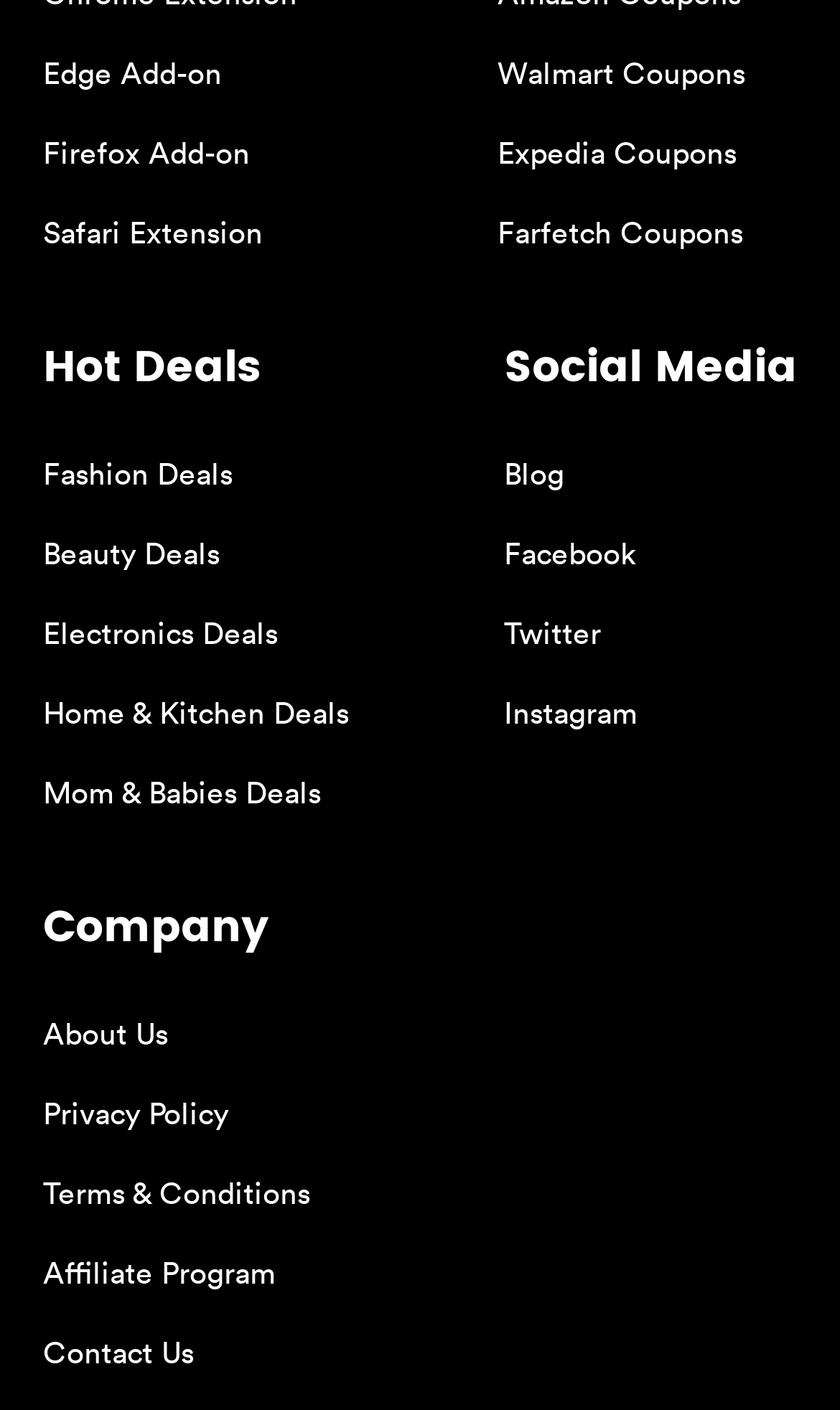Find and specify the bounding box coordinates that correspond to the clickable region for the instruction: "Explore Fashion Deals".

[0.051, 0.321, 0.277, 0.35]